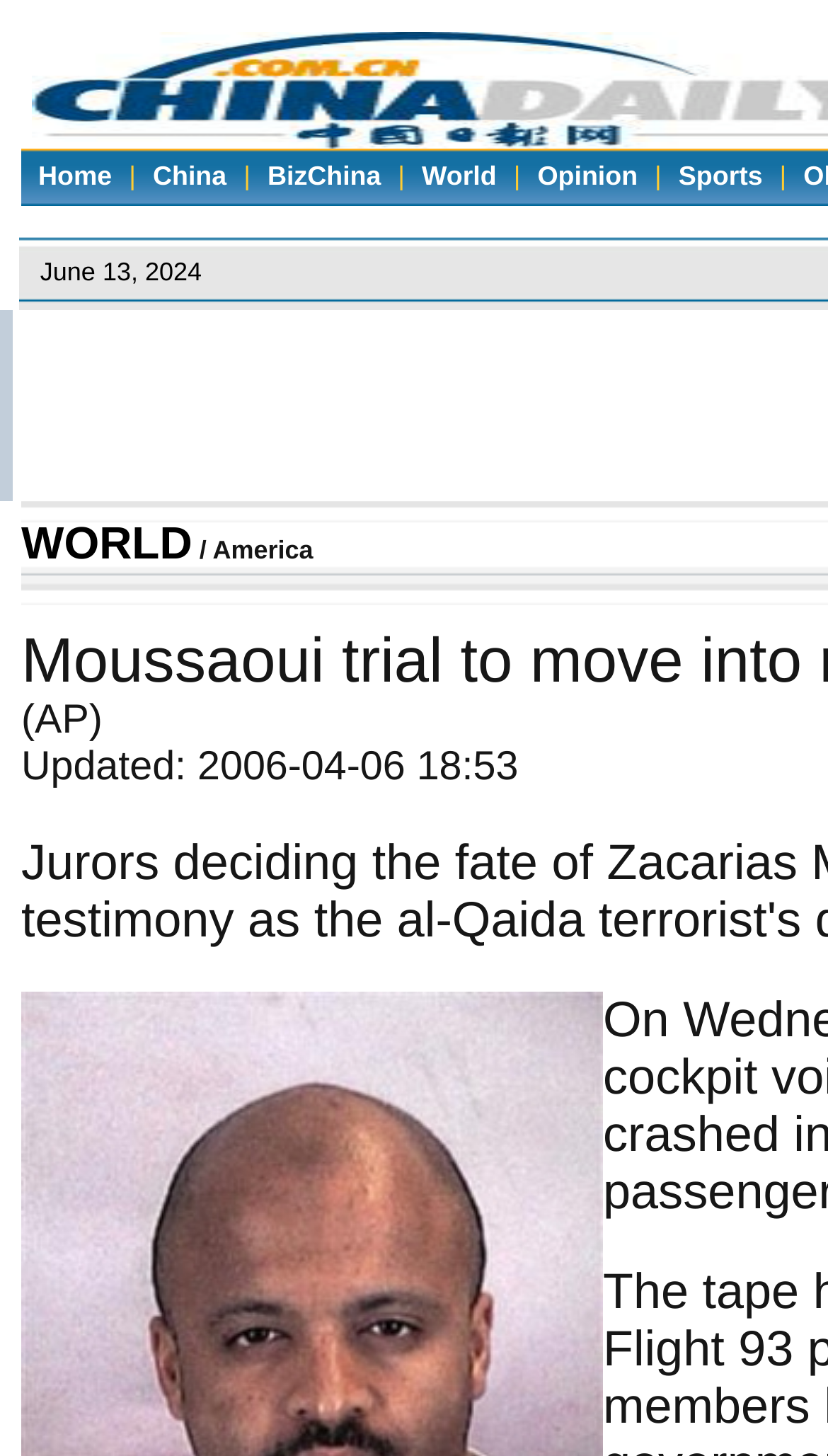Give a succinct answer to this question in a single word or phrase: 
What is the second category on the top navigation bar?

China